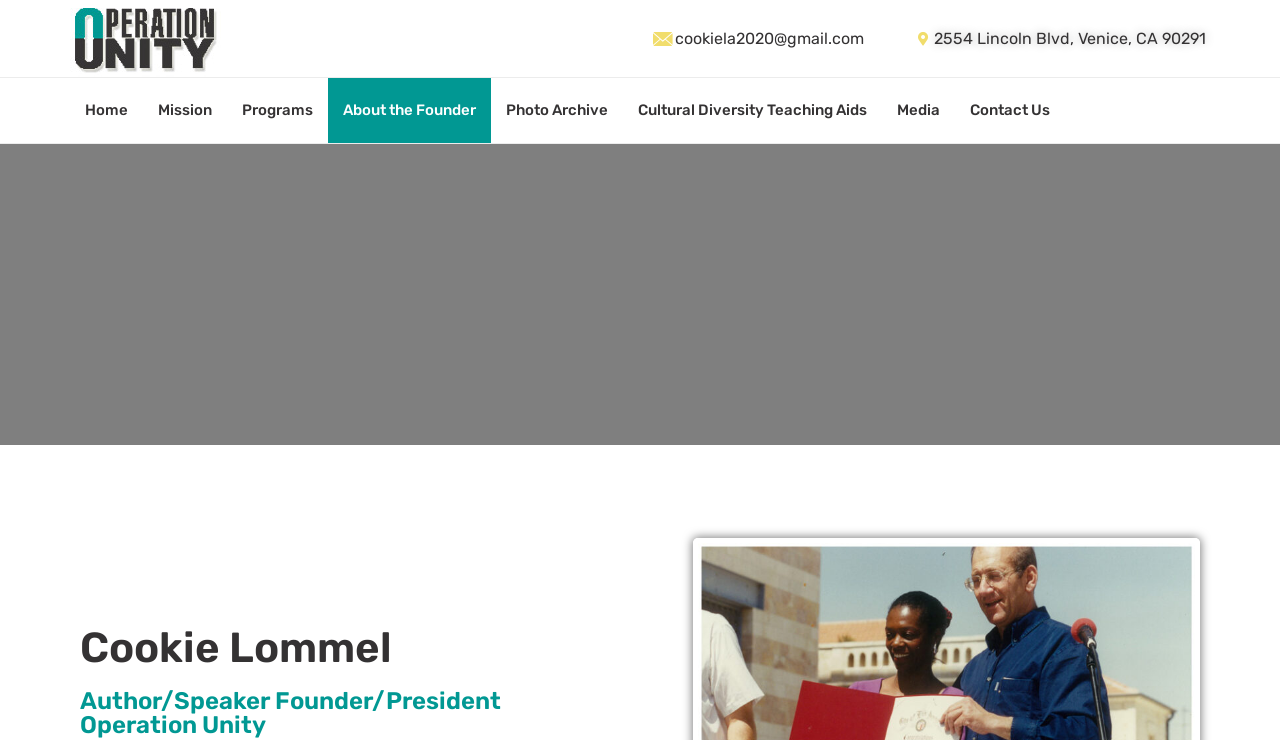Based on the image, please elaborate on the answer to the following question:
What is the founder's name?

The founder's name is obtained from the heading element 'Cookie Lommel' with bounding box coordinates [0.062, 0.847, 0.448, 0.904].